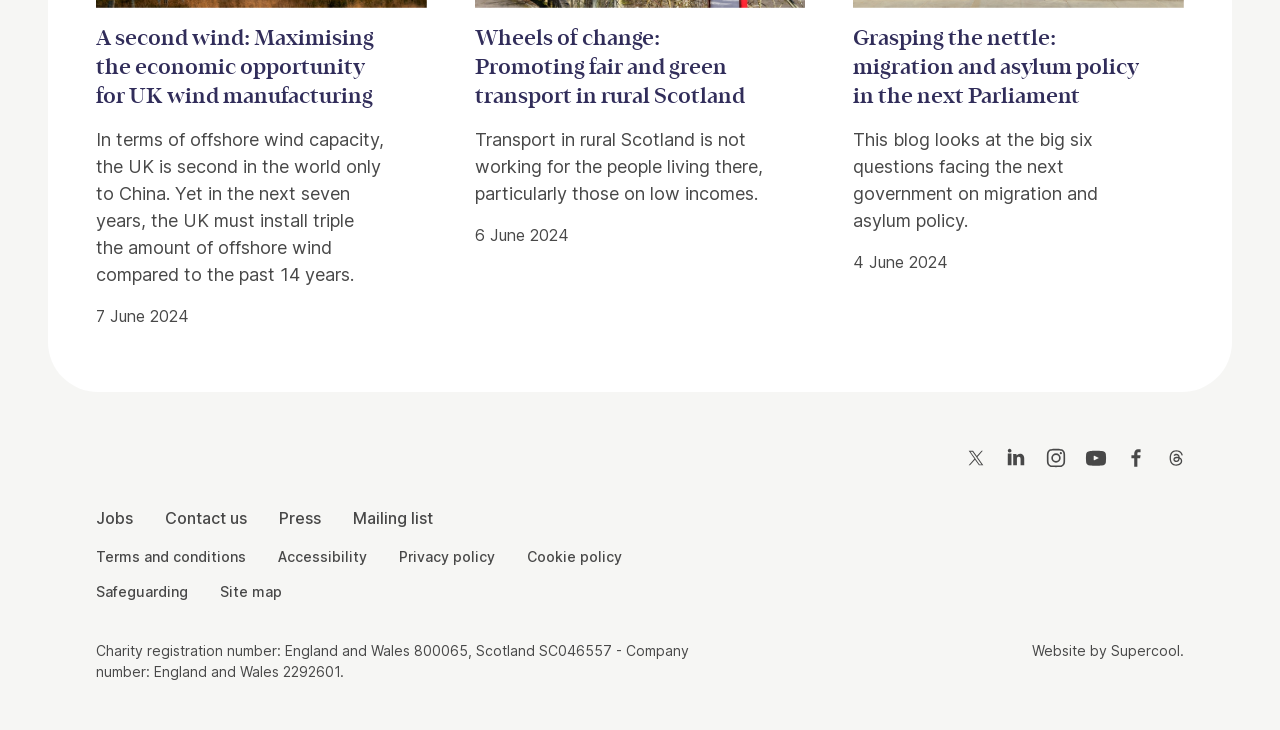Using the format (top-left x, top-left y, bottom-right x, bottom-right y), and given the element description, identify the bounding box coordinates within the screenshot: Site map

[0.172, 0.795, 0.22, 0.824]